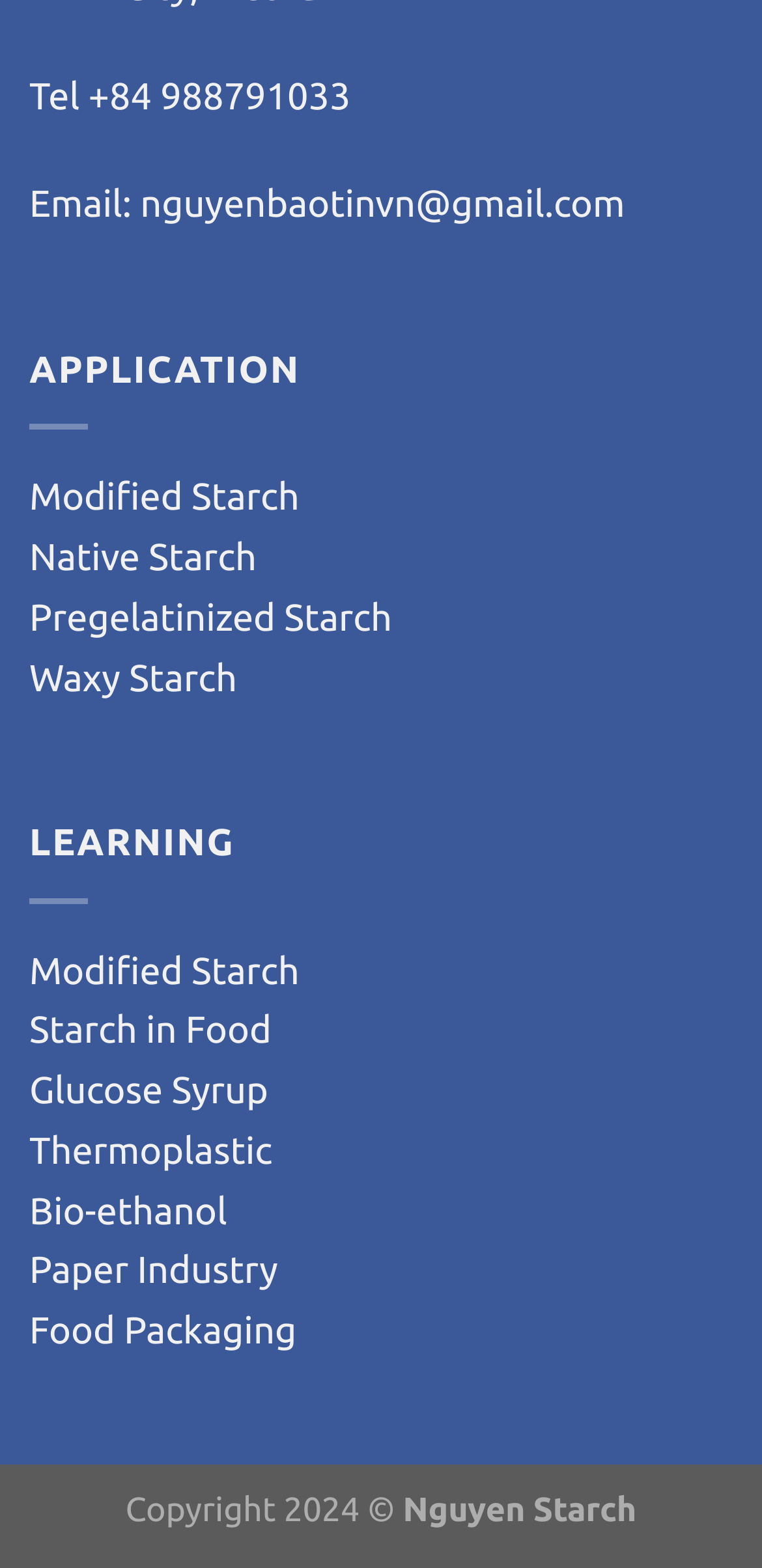Determine the bounding box coordinates of the clickable area required to perform the following instruction: "learn about Starch in Food". The coordinates should be represented as four float numbers between 0 and 1: [left, top, right, bottom].

[0.038, 0.643, 0.356, 0.67]